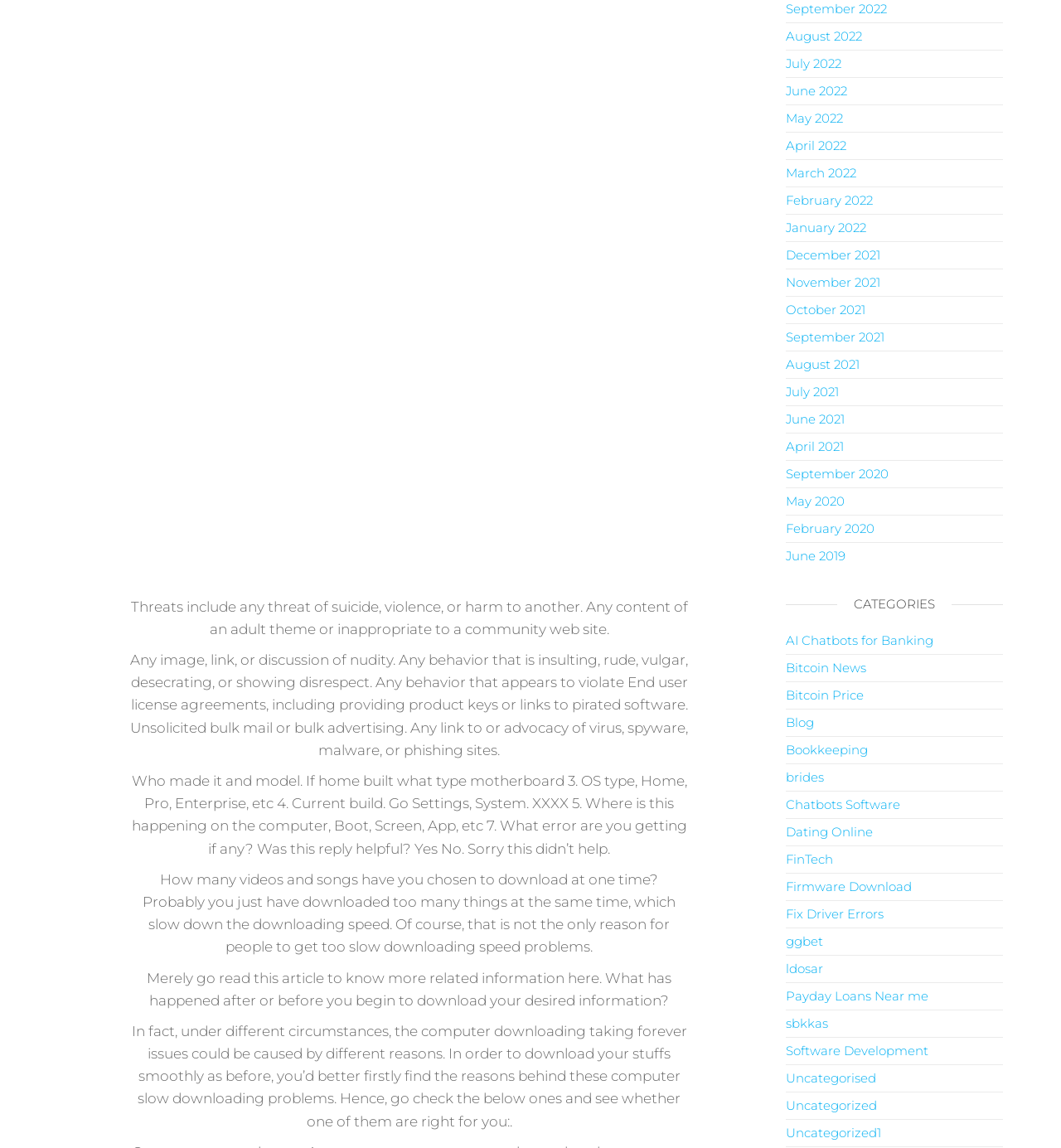What information is required to troubleshoot a computer issue?
Look at the image and respond with a one-word or short phrase answer.

System details